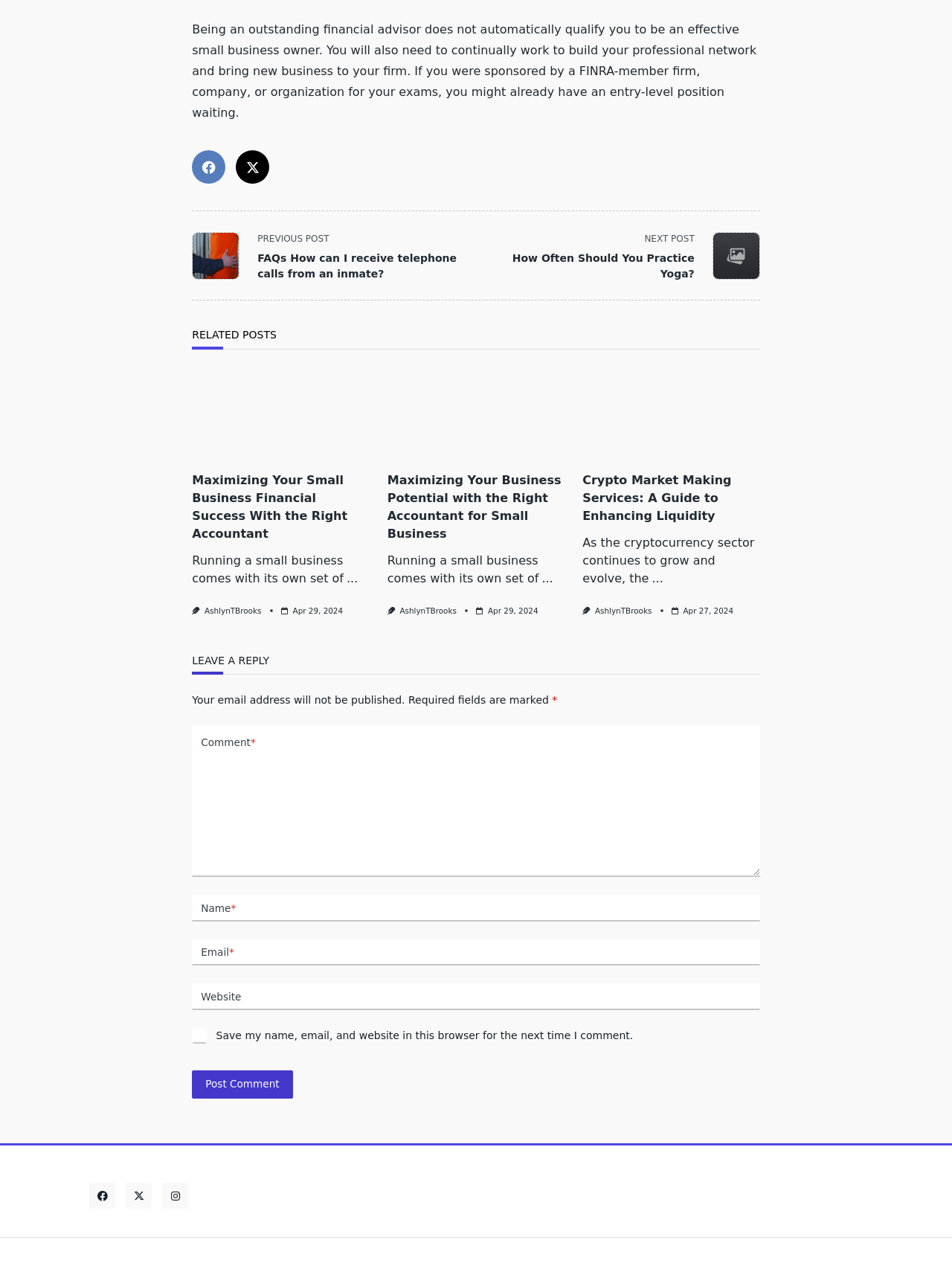Find and indicate the bounding box coordinates of the region you should select to follow the given instruction: "Click the related post link".

[0.202, 0.291, 0.388, 0.366]